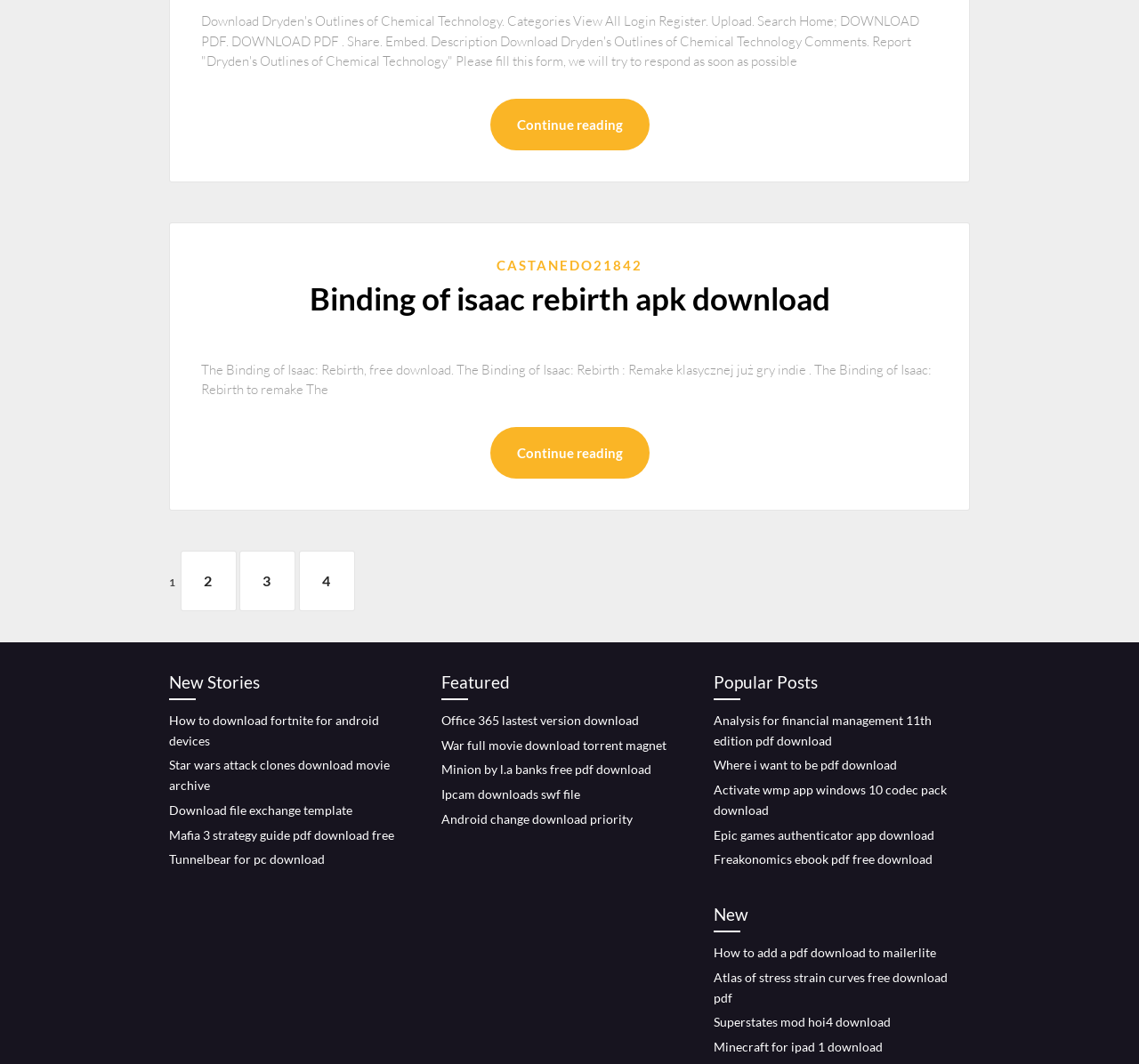Please determine the bounding box coordinates for the element with the description: "2".

[0.158, 0.518, 0.207, 0.574]